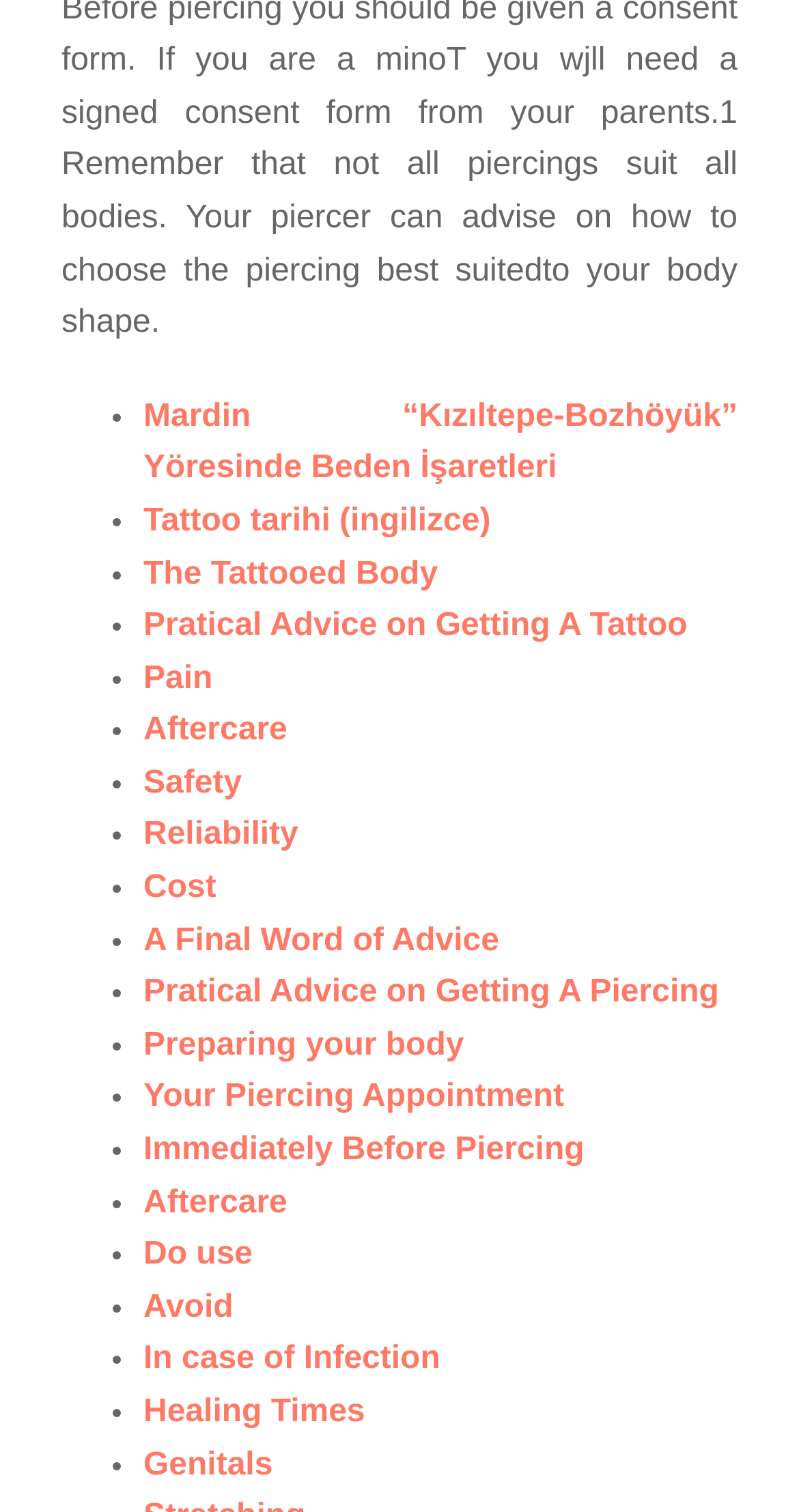Kindly respond to the following question with a single word or a brief phrase: 
What is the last link on the webpage?

Genitals